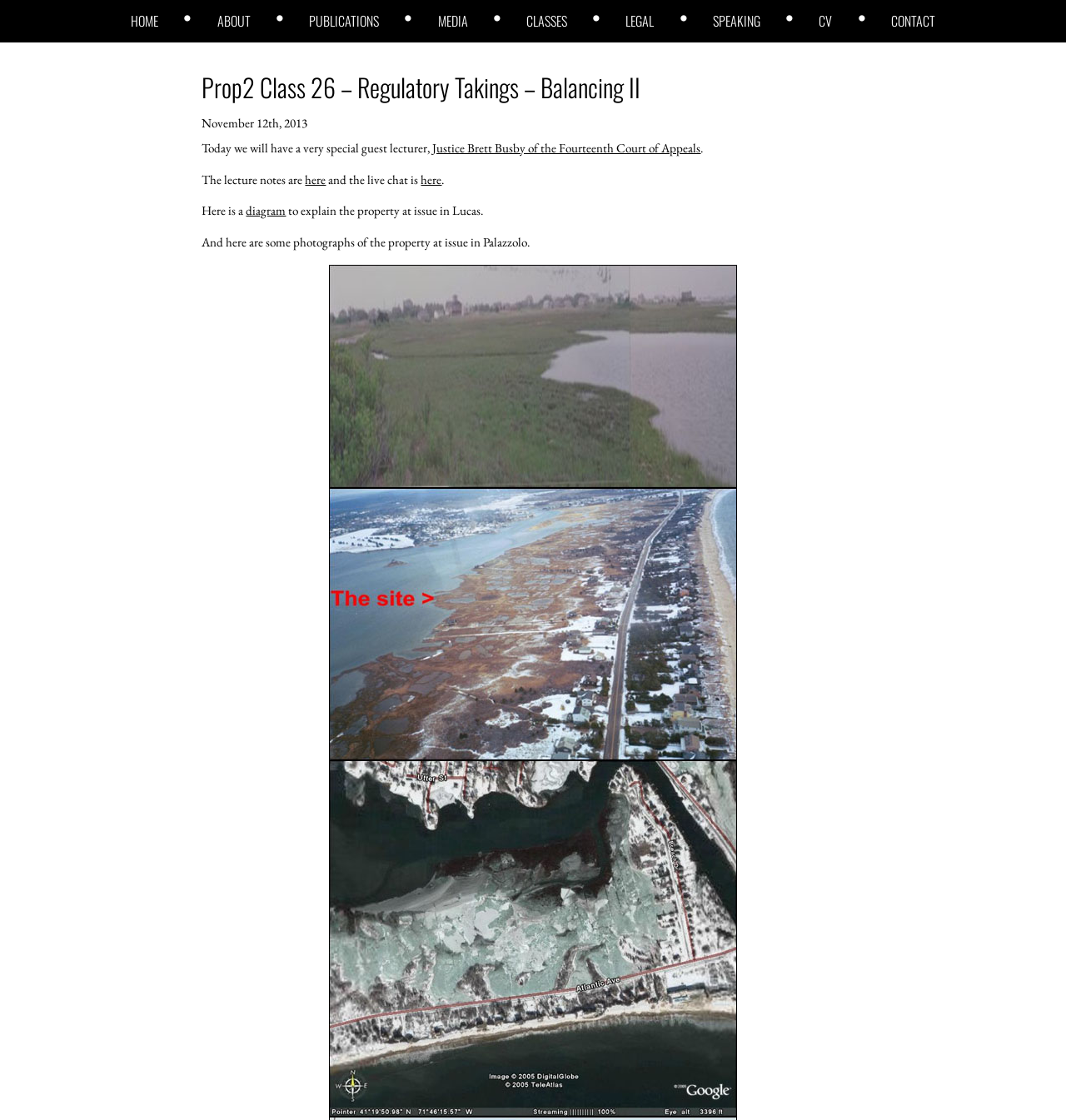Summarize the webpage in an elaborate manner.

This webpage is a blog site for lawyer Josh Blackman, specifically showcasing a post titled "Prop2 Class 26 – Regulatory Takings – Balancing II". At the top, there is a navigation menu with 9 links: "HOME", "ABOUT", "PUBLICATIONS", "MEDIA", "CLASSES", "LEGAL", "SPEAKING", "CV", and "CONTACT", arranged horizontally from left to right.

Below the navigation menu, there is a heading with the same title as the webpage, "Prop2 Class 26 – Regulatory Takings – Balancing II". Underneath the heading, there is a date "November 12th, 2013". The main content of the webpage starts with a paragraph of text, which mentions a special guest lecturer, Justice Brett Busby of the Fourteenth Court of Appeals. 

The text continues to describe the lecture notes and live chat, with links to access them. There is also a diagram mentioned, with a link to view it. The webpage then discusses the property at issue in Lucas and Palazzolo, with two photographs of the property in Palazzolo, displayed side by side below the text.